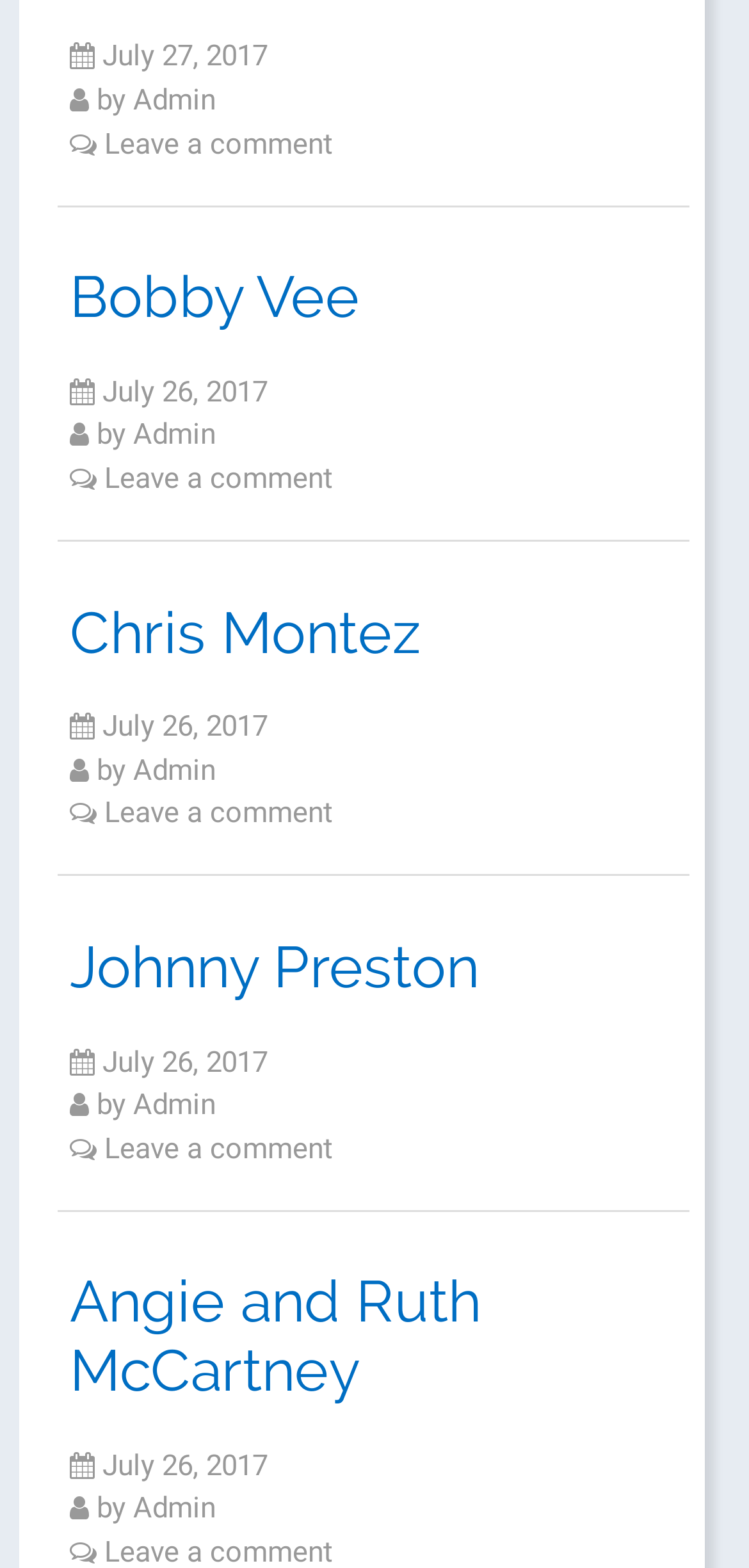What is the date of the last article?
Refer to the image and give a detailed answer to the query.

I looked at the last 'article' element [133] and found a 'StaticText' element [460] with the text 'July 26, 2017', which indicates that the date of the last article is July 26, 2017.